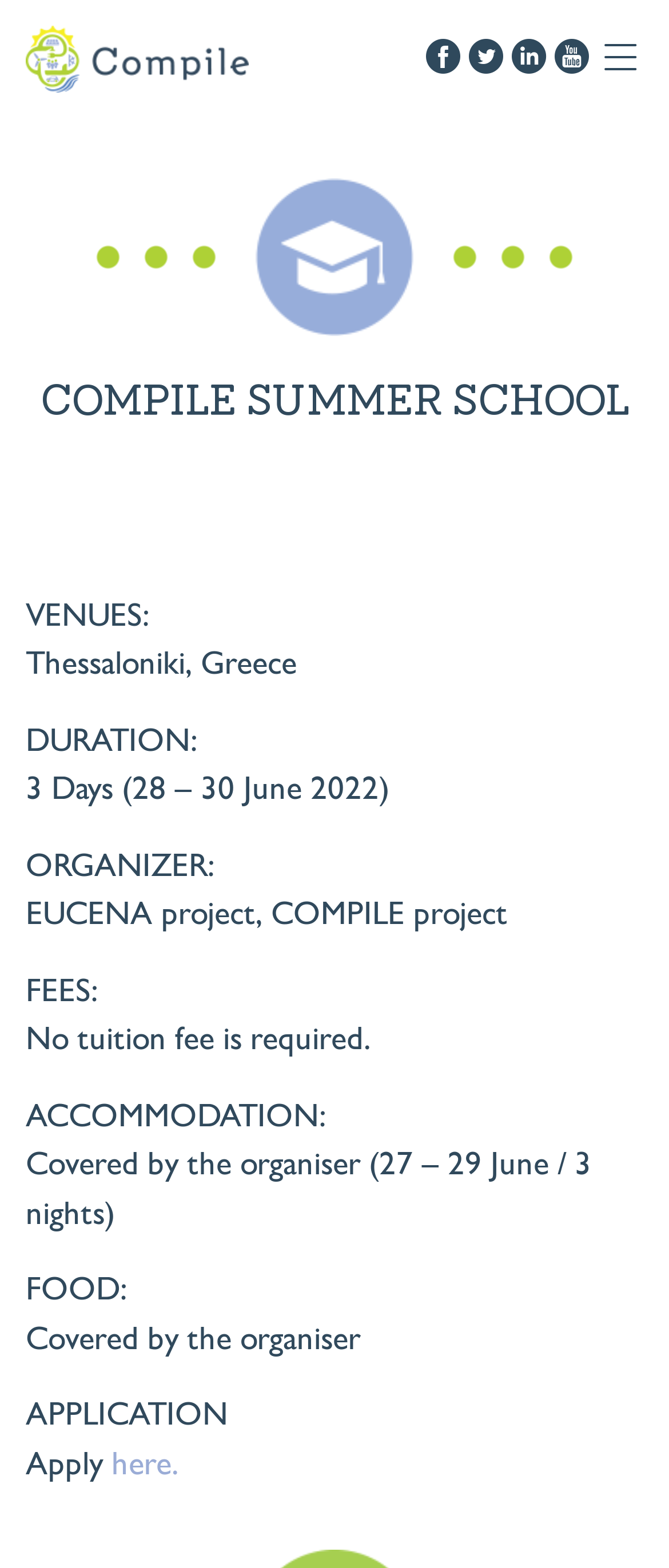How many days is the summer school?
Please use the visual content to give a single word or phrase answer.

3 Days